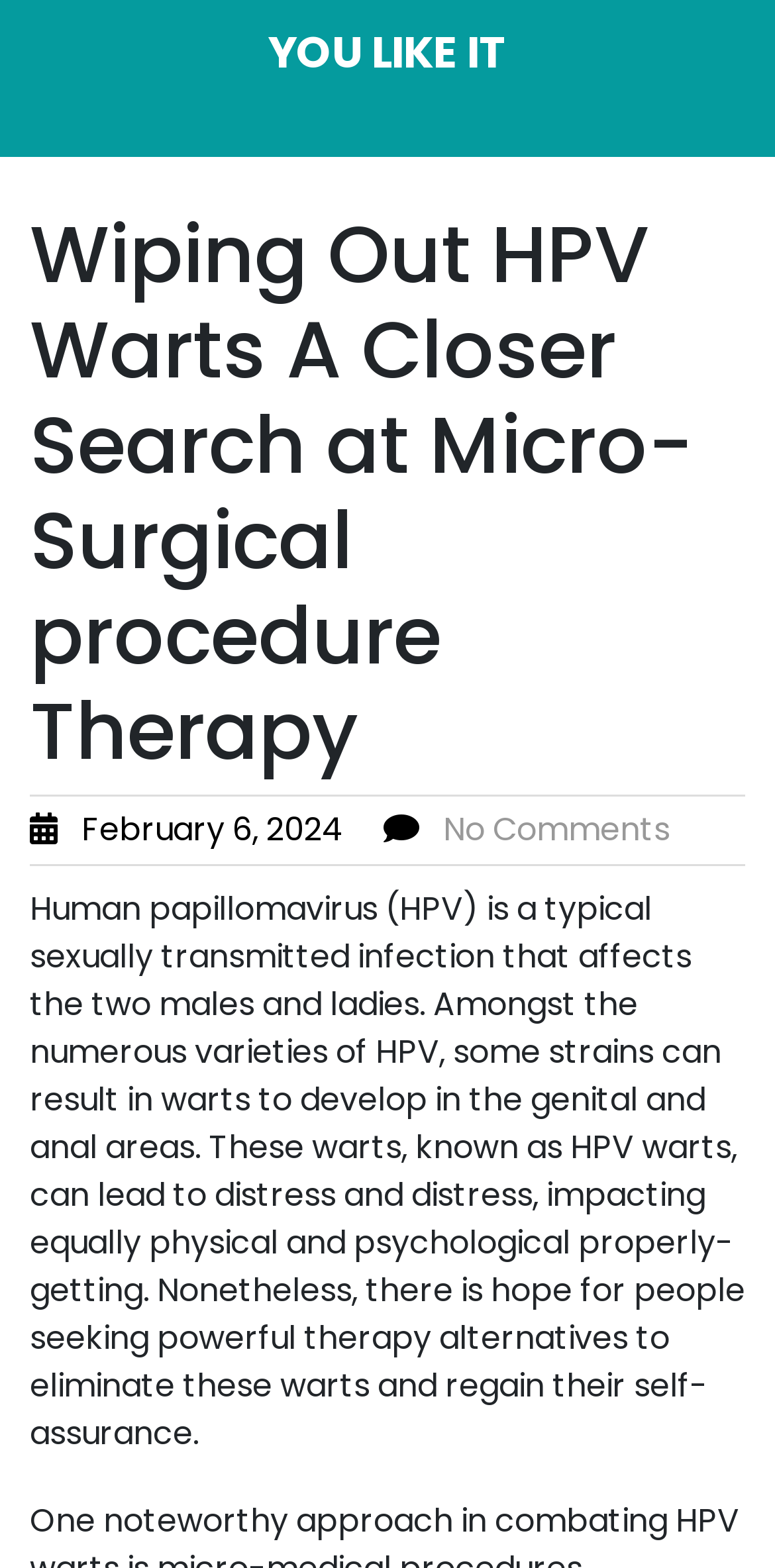Provide a one-word or short-phrase response to the question:
What is the effect of HPV warts on individuals?

Distress and distress